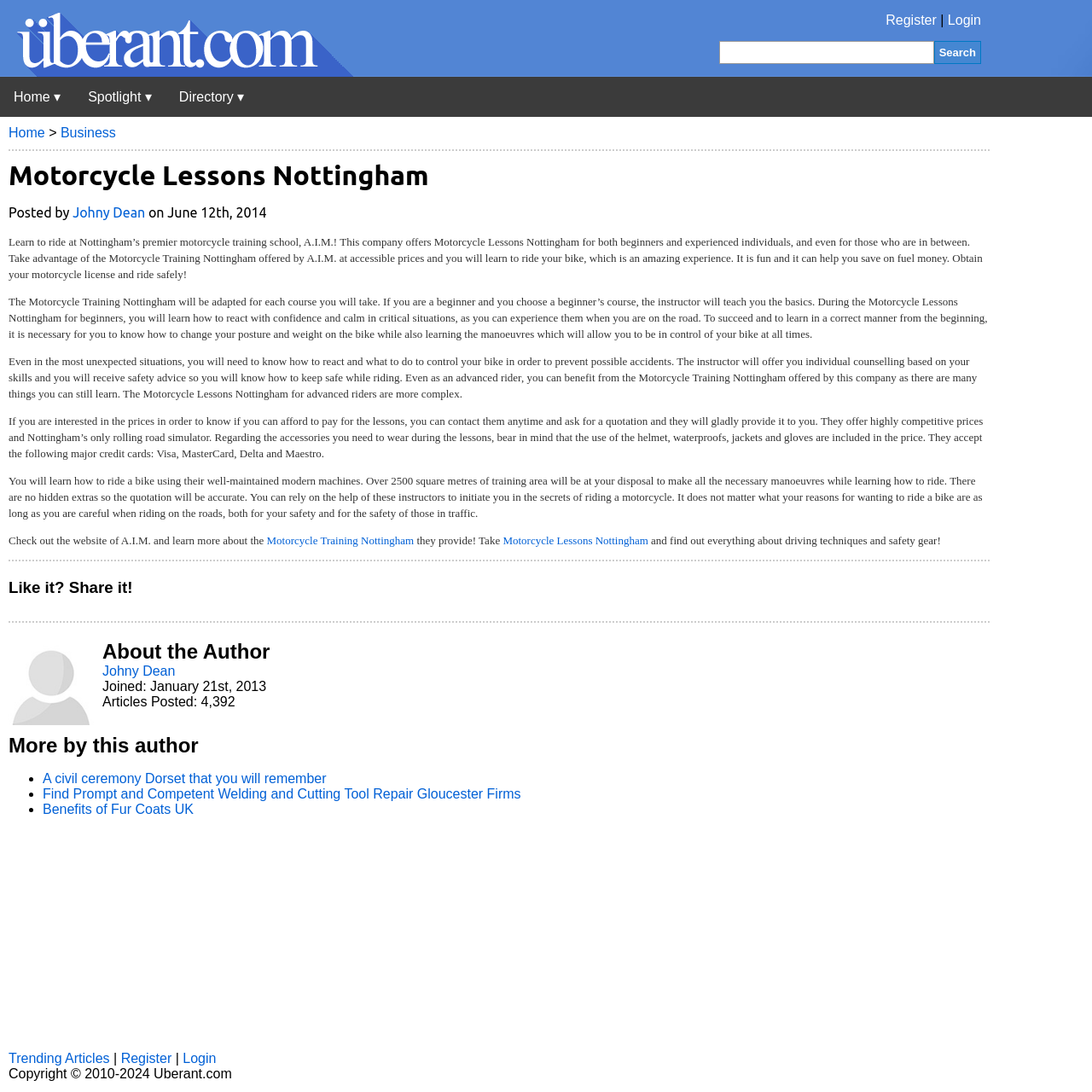Detail the webpage's structure and highlights in your description.

This webpage is about Motorcycle Lessons Nottingham, specifically promoting A.I.M., a premier motorcycle training school in Nottingham. At the top, there is a navigation bar with links to "Register", "Login", and "Search", along with an image and a link to "Uberant". Below this, there is a menu with buttons for "Home", "Spotlight", and "Directory".

The main content of the page is a lengthy article about motorcycle lessons in Nottingham, written by Johny Dean. The article describes the benefits of taking motorcycle lessons, including learning to ride safely and saving on fuel money. It also explains the different types of courses offered by A.I.M., including beginner and advanced courses, and the safety measures taken by the school.

The article is divided into several sections, with headings and subheadings. There are also links to other articles by the same author, including "A civil ceremony Dorset that you will remember", "Find Prompt and Competent Welding and Cutting Tool Repair Gloucester Firms", and "Benefits of Fur Coats UK".

At the bottom of the page, there are links to "Trending Articles" and a copyright notice.